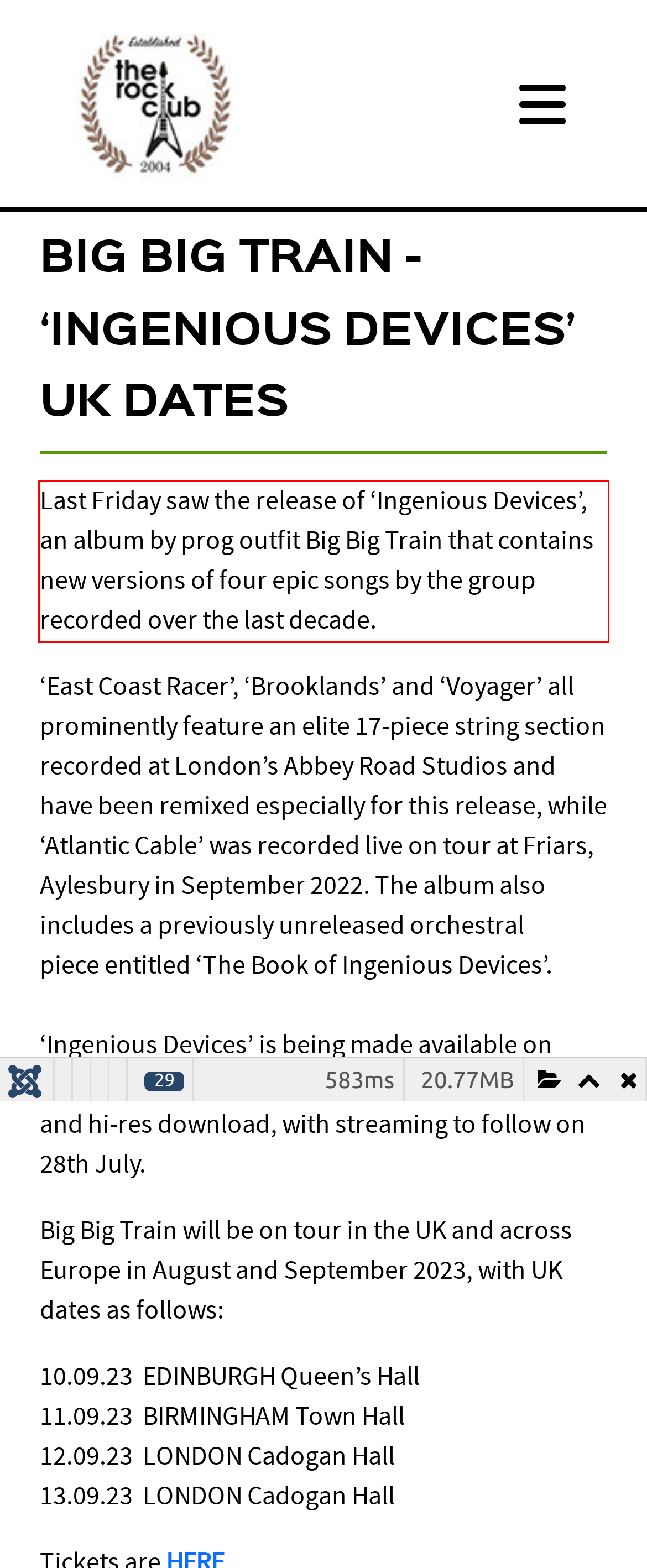In the screenshot of the webpage, find the red bounding box and perform OCR to obtain the text content restricted within this red bounding box.

Last Friday saw the release of ‘Ingenious Devices’, an album by prog outfit Big Big Train that contains new versions of four epic songs by the group recorded over the last decade.